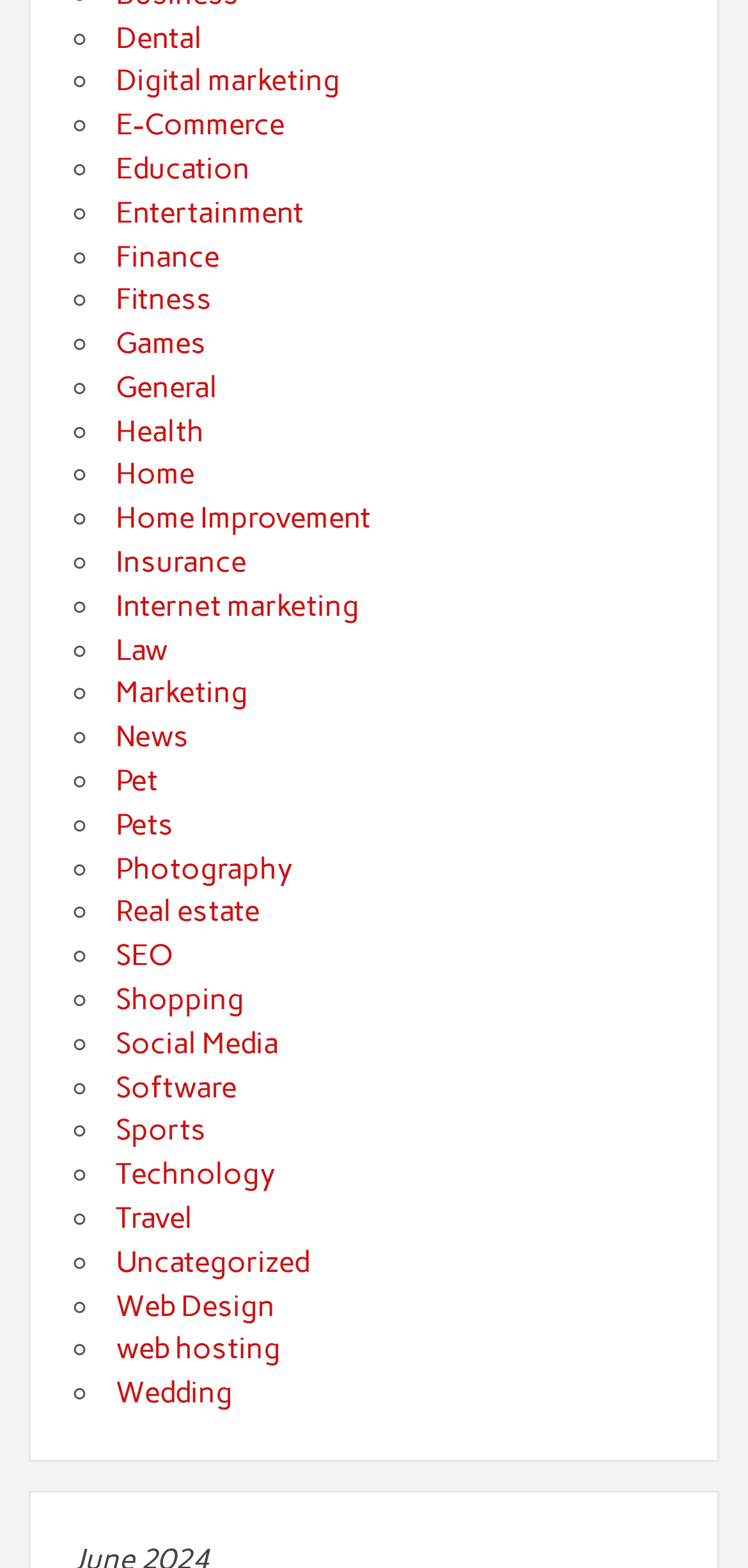Can you give a detailed response to the following question using the information from the image? Is 'Travel' a listed category?

By scanning the webpage, I can see that 'Travel' is indeed one of the listed categories, which is indicated by a list marker '◦' and a link with the text 'Travel'.